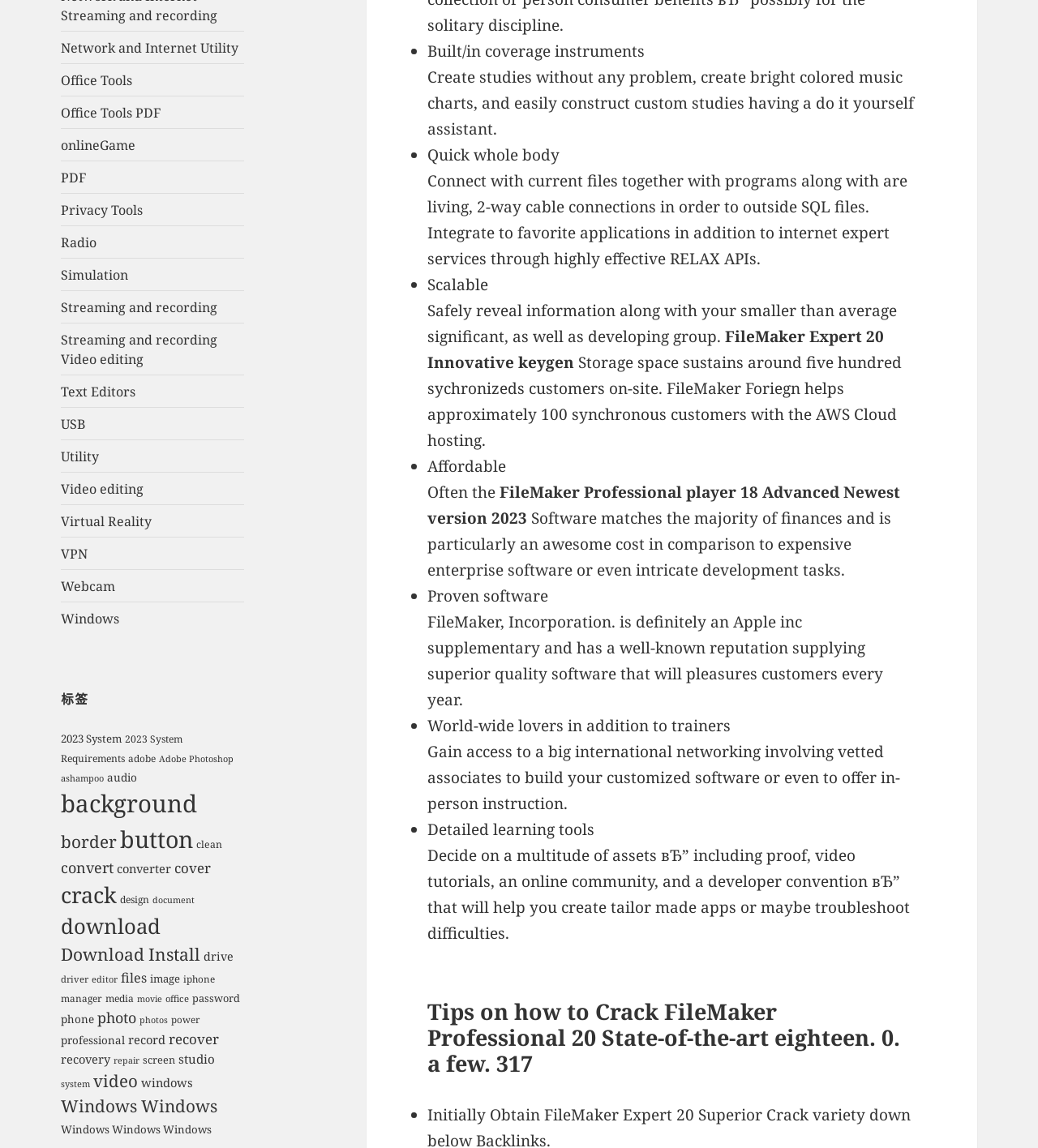Please pinpoint the bounding box coordinates for the region I should click to adhere to this instruction: "Click on 'background (3,276个项目)'".

[0.059, 0.686, 0.19, 0.714]